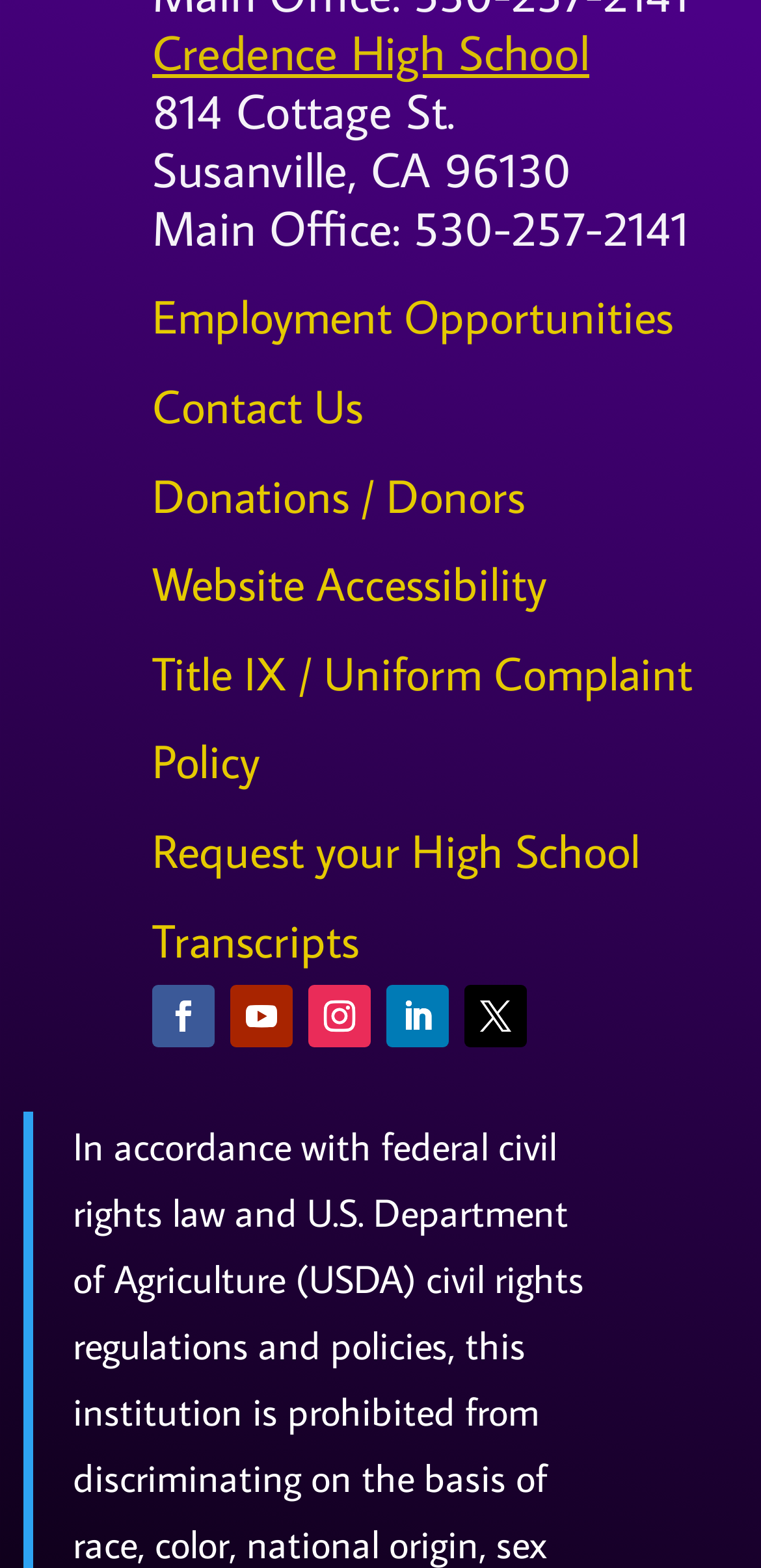Please provide a comprehensive answer to the question below using the information from the image: What is the phone number of the Main Office?

The phone number of the Main Office can be found on the webpage, which is '530-257-2141' as indicated by the link element with bounding box coordinates [0.2, 0.124, 0.905, 0.165].